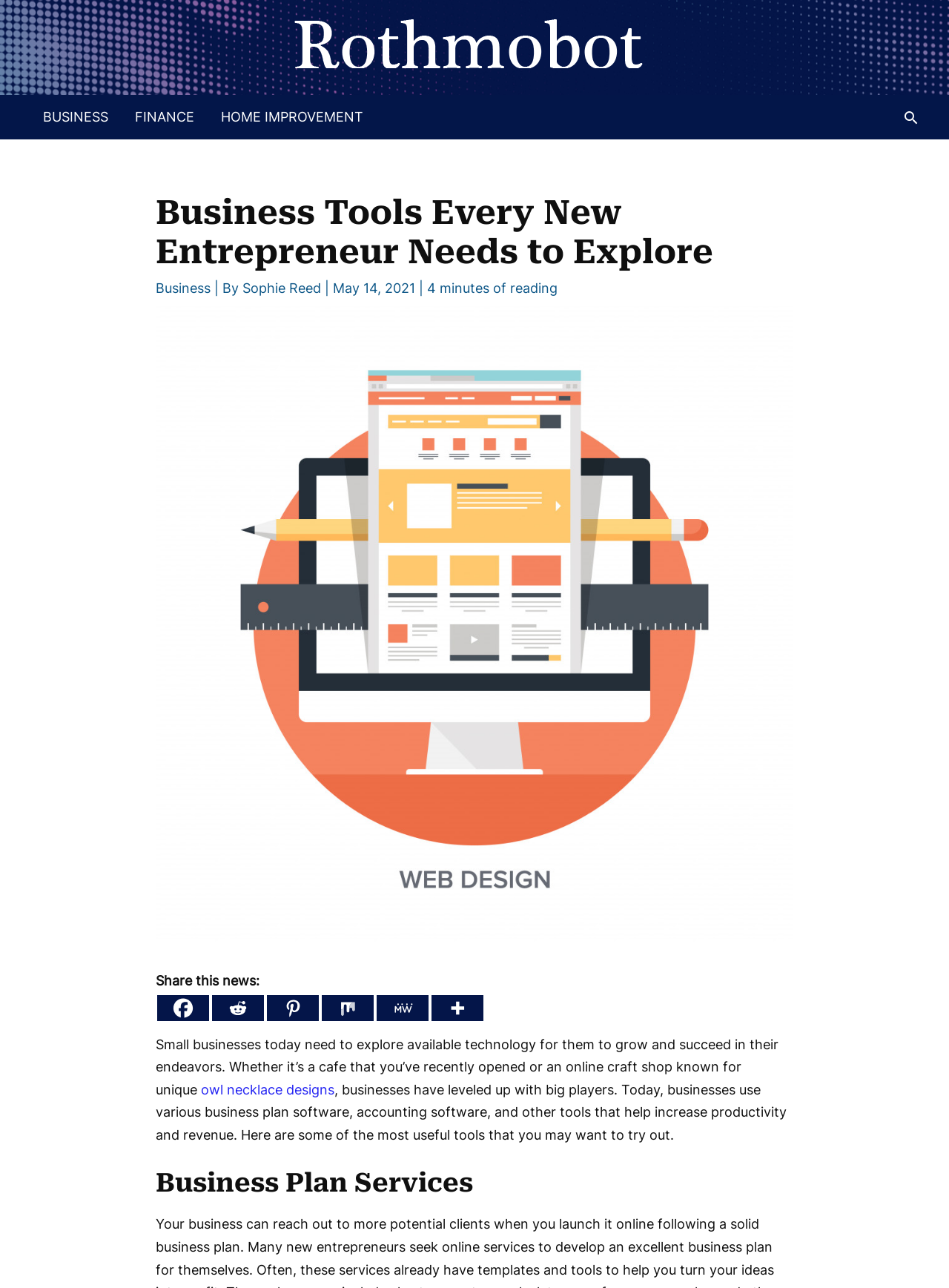Extract the bounding box of the UI element described as: "Sophie Reed".

[0.255, 0.218, 0.342, 0.23]